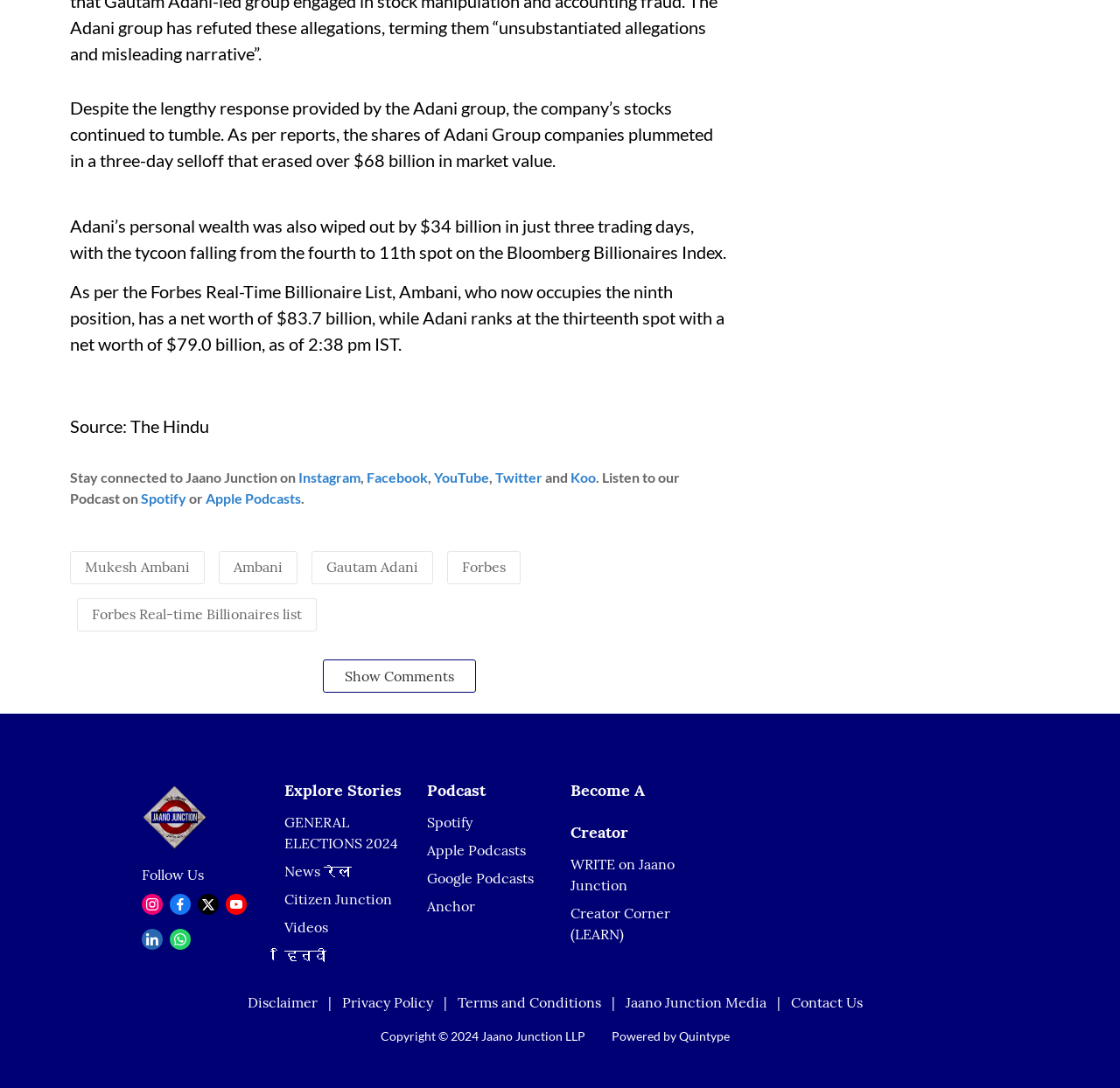Provide a brief response to the question below using a single word or phrase: 
How can I listen to the podcast?

On Spotify, Apple Podcasts, etc.